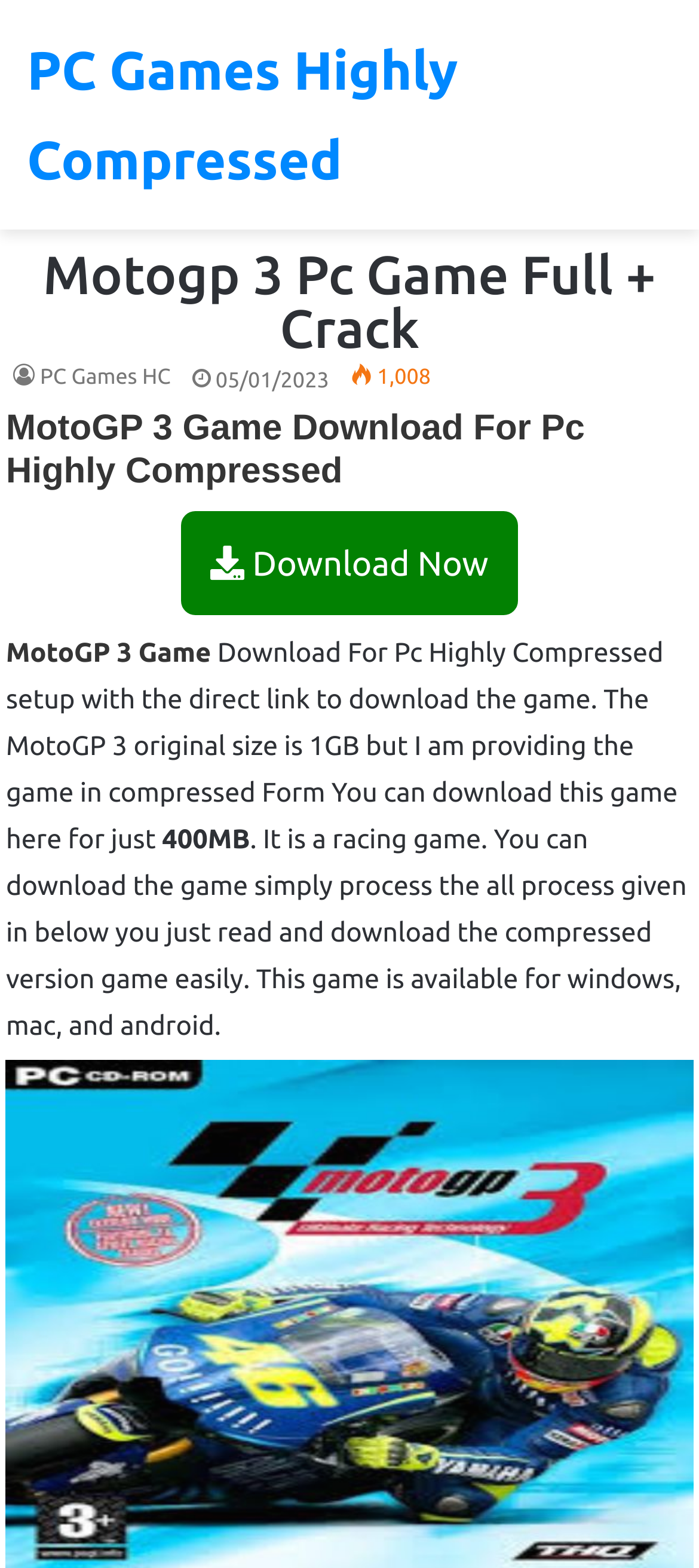Based on the image, provide a detailed response to the question:
How many views does the MotoGP 3 game download page have?

The answer can be found in the StaticText element with the text '1,008' which is located next to the text 'PC Games HC' and '05/01/2023'.